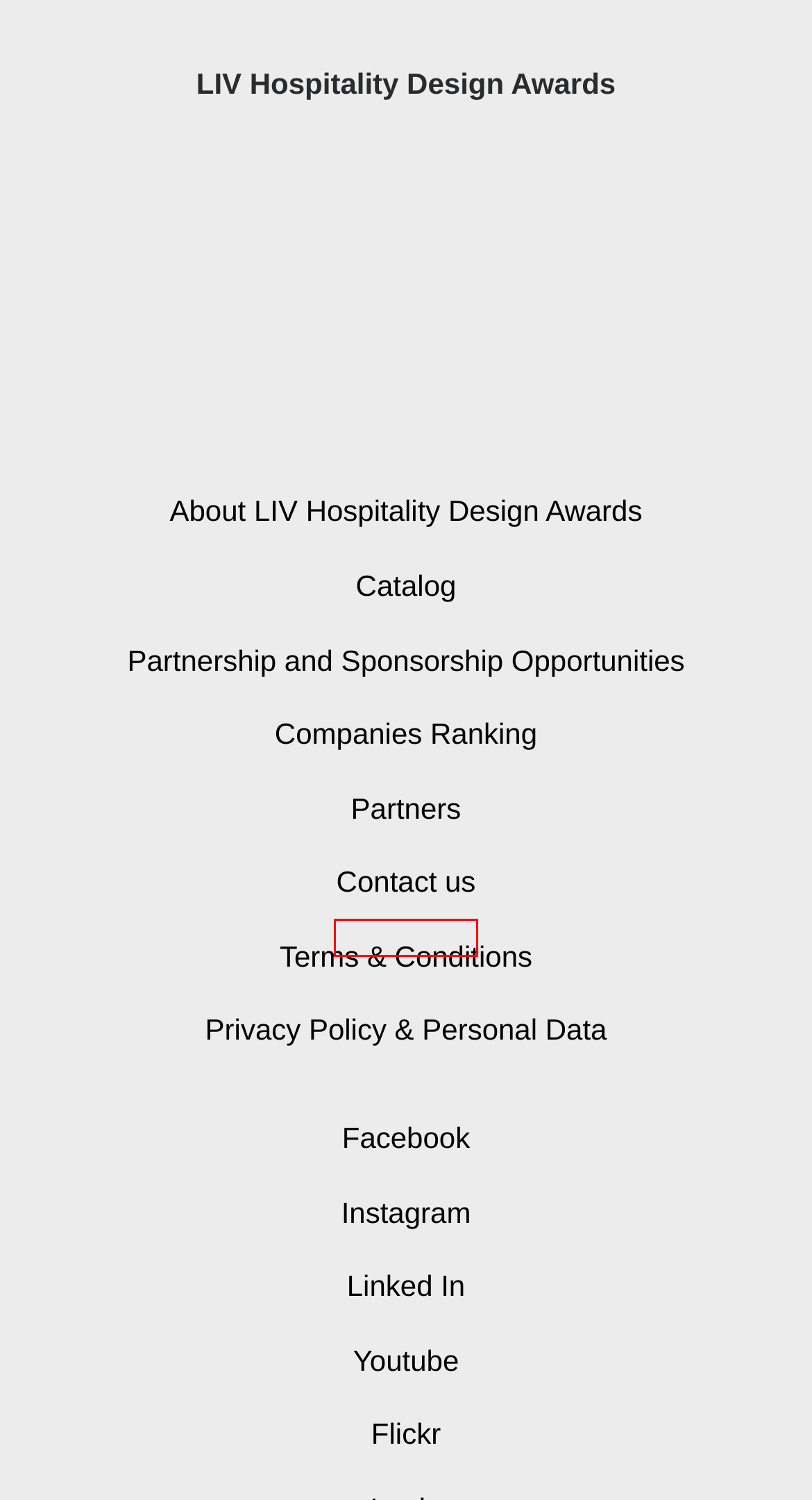You’re provided with a screenshot of a webpage that has a red bounding box around an element. Choose the best matching webpage description for the new page after clicking the element in the red box. The options are:
A. LIV Hospitality Design Awards - Contact us
B. LIV Hospitality Design Awards - Partnership and Sponsorship Opportunities
C. LIV Hospitality Design Awards - Privacy Policy & Personal Data
D. LIV Hospitality Design Awards - About LIV Hospitality Design Awards
E. LIV Hospitality Design Awards - Catalog
F. LIV Hospitality Design Awards - Partners
G. LIV Hospitality Design Awards - Terms & Conditions
H. 3c AWARDS | Awarding Designers and Creatives

A